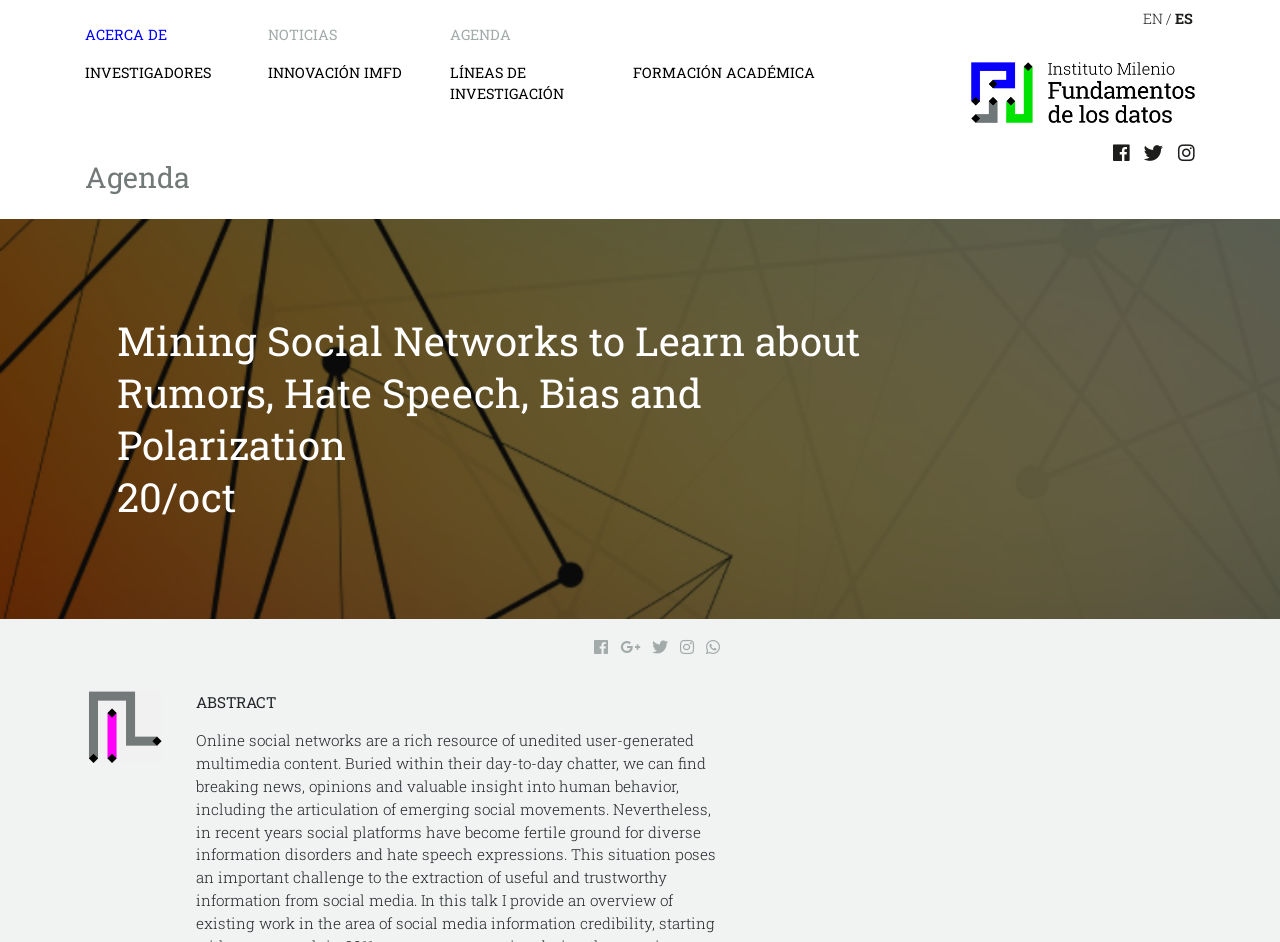Respond with a single word or phrase for the following question: 
What is the section title above the abstract?

Agenda